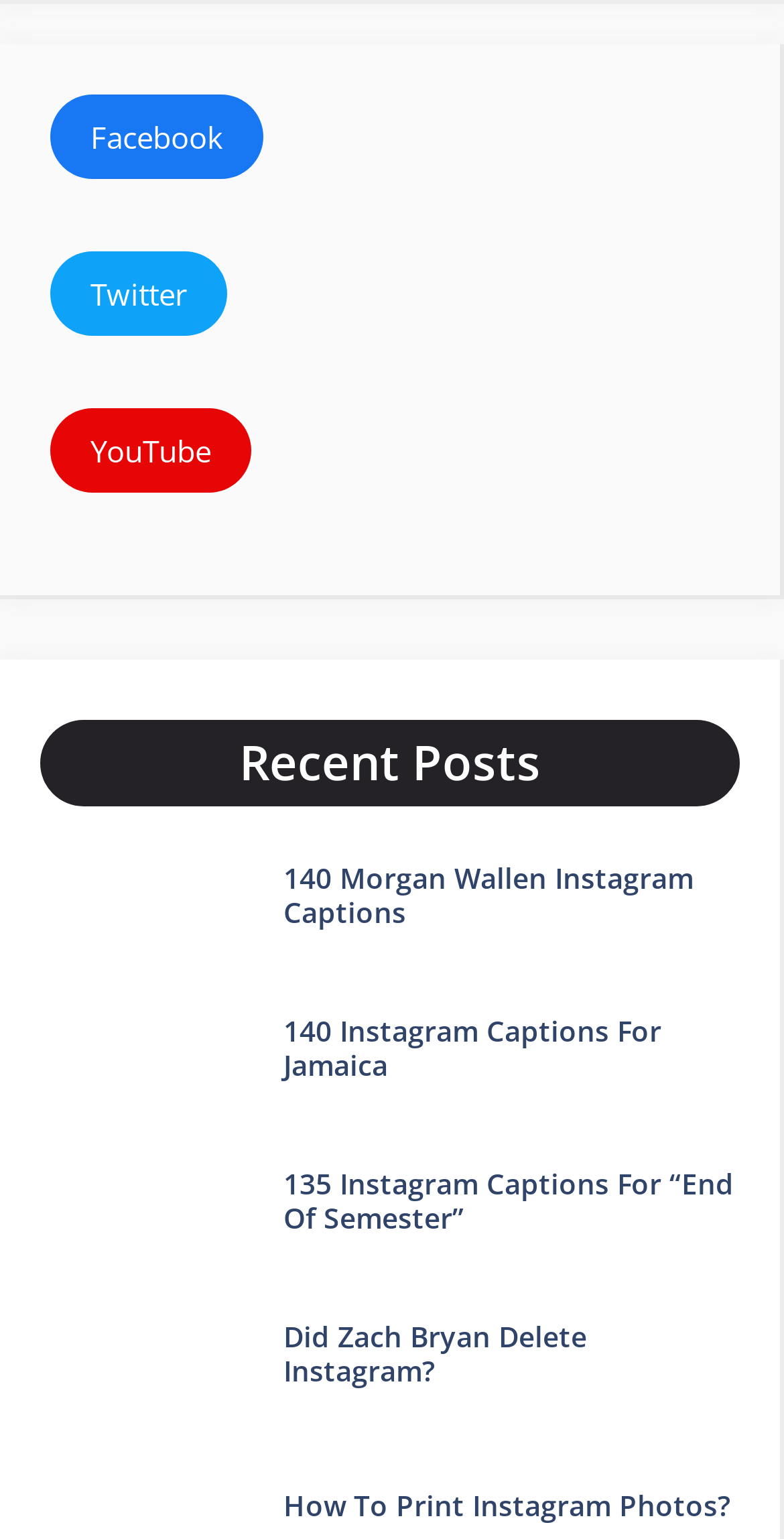Please mark the bounding box coordinates of the area that should be clicked to carry out the instruction: "Click on Facebook link".

[0.064, 0.061, 0.336, 0.117]